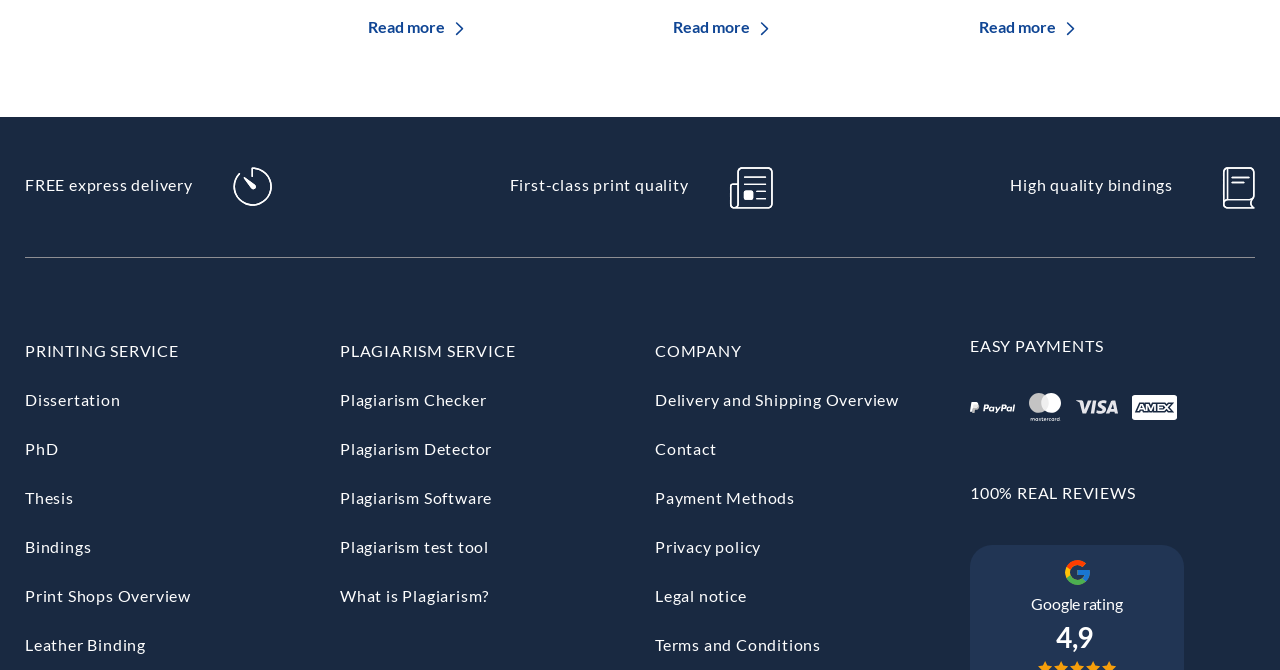What payment methods are accepted?
Craft a detailed and extensive response to the question.

I found a link element with the text 'Payment Methods' at coordinates [0.512, 0.729, 0.621, 0.757], which is under a StaticText element with the text 'COMPANY' at coordinates [0.512, 0.509, 0.579, 0.537]. This suggests that the company accepts various payment methods.